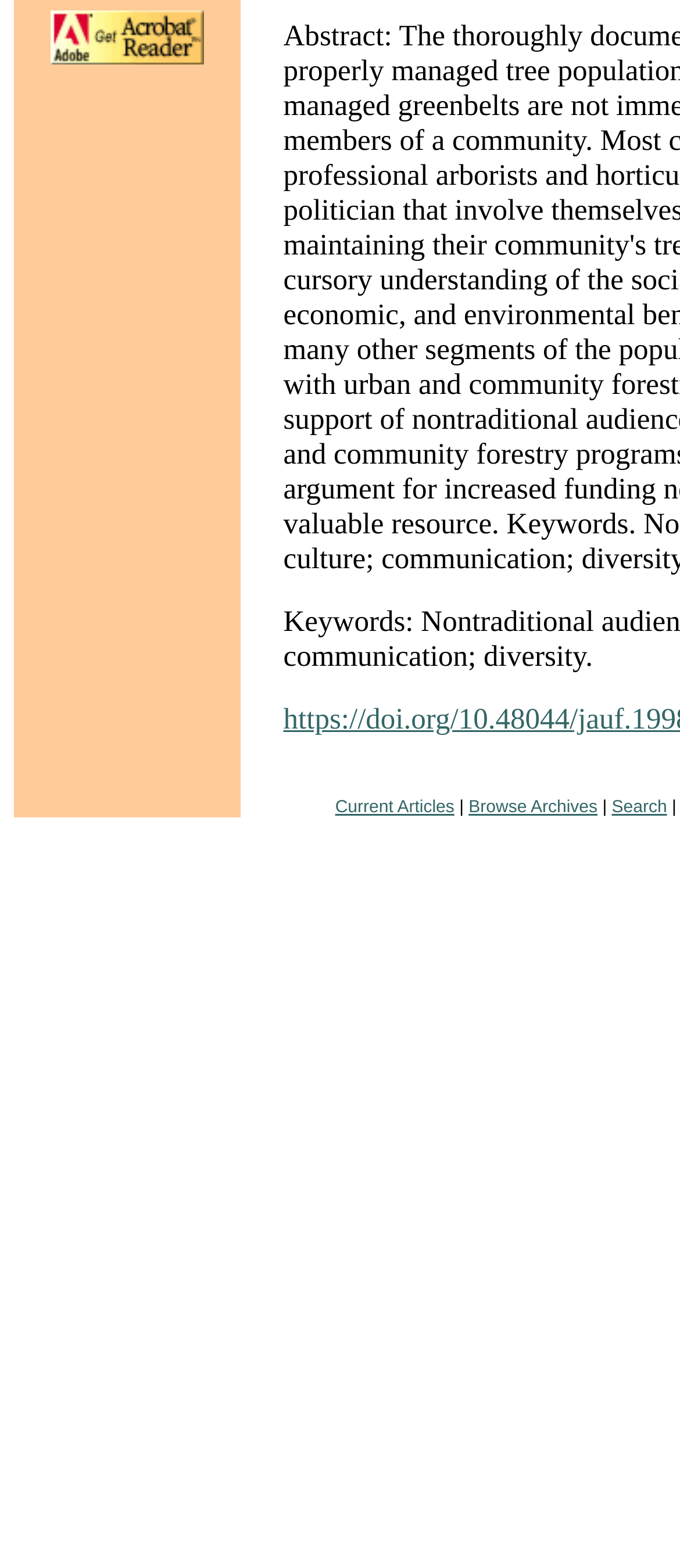Determine the bounding box for the described HTML element: "Search". Ensure the coordinates are four float numbers between 0 and 1 in the format [left, top, right, bottom].

[0.9, 0.509, 0.981, 0.521]